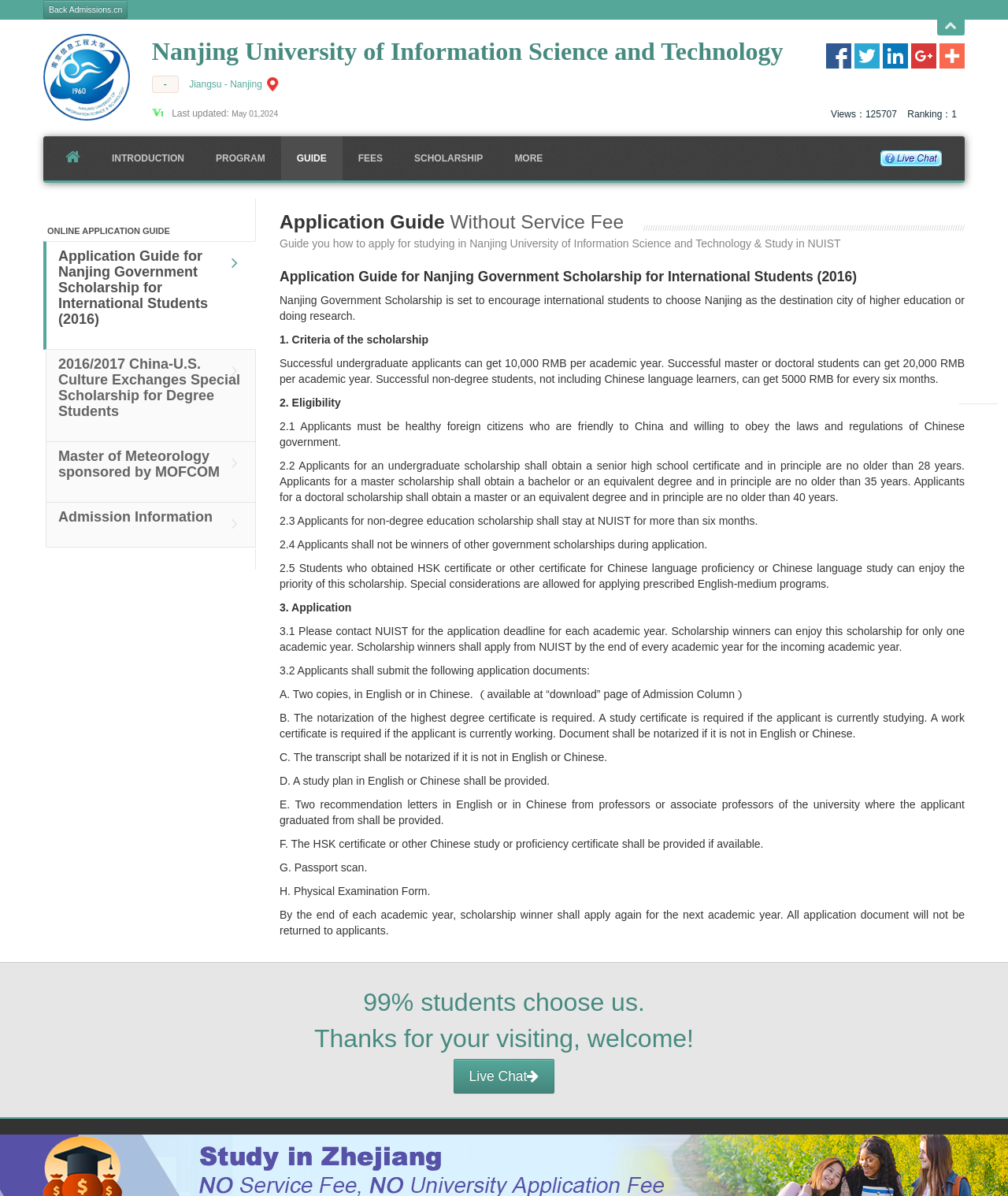Please predict the bounding box coordinates of the element's region where a click is necessary to complete the following instruction: "Open the 'Application Guide for Nanjing Government Scholarship for International Students (2016)' page". The coordinates should be represented by four float numbers between 0 and 1, i.e., [left, top, right, bottom].

[0.043, 0.202, 0.254, 0.292]